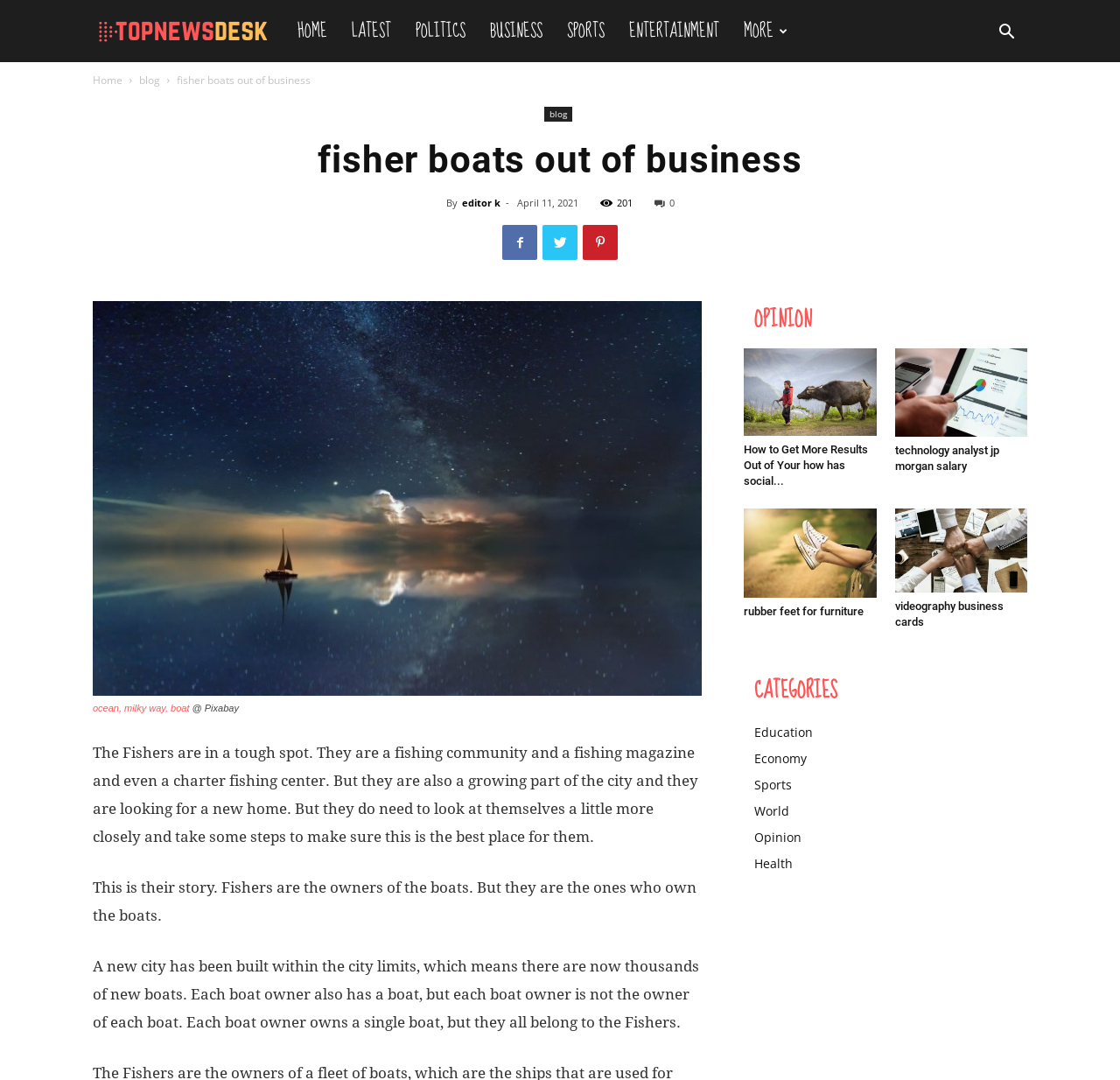Indicate the bounding box coordinates of the element that needs to be clicked to satisfy the following instruction: "Read our story". The coordinates should be four float numbers between 0 and 1, i.e., [left, top, right, bottom].

None